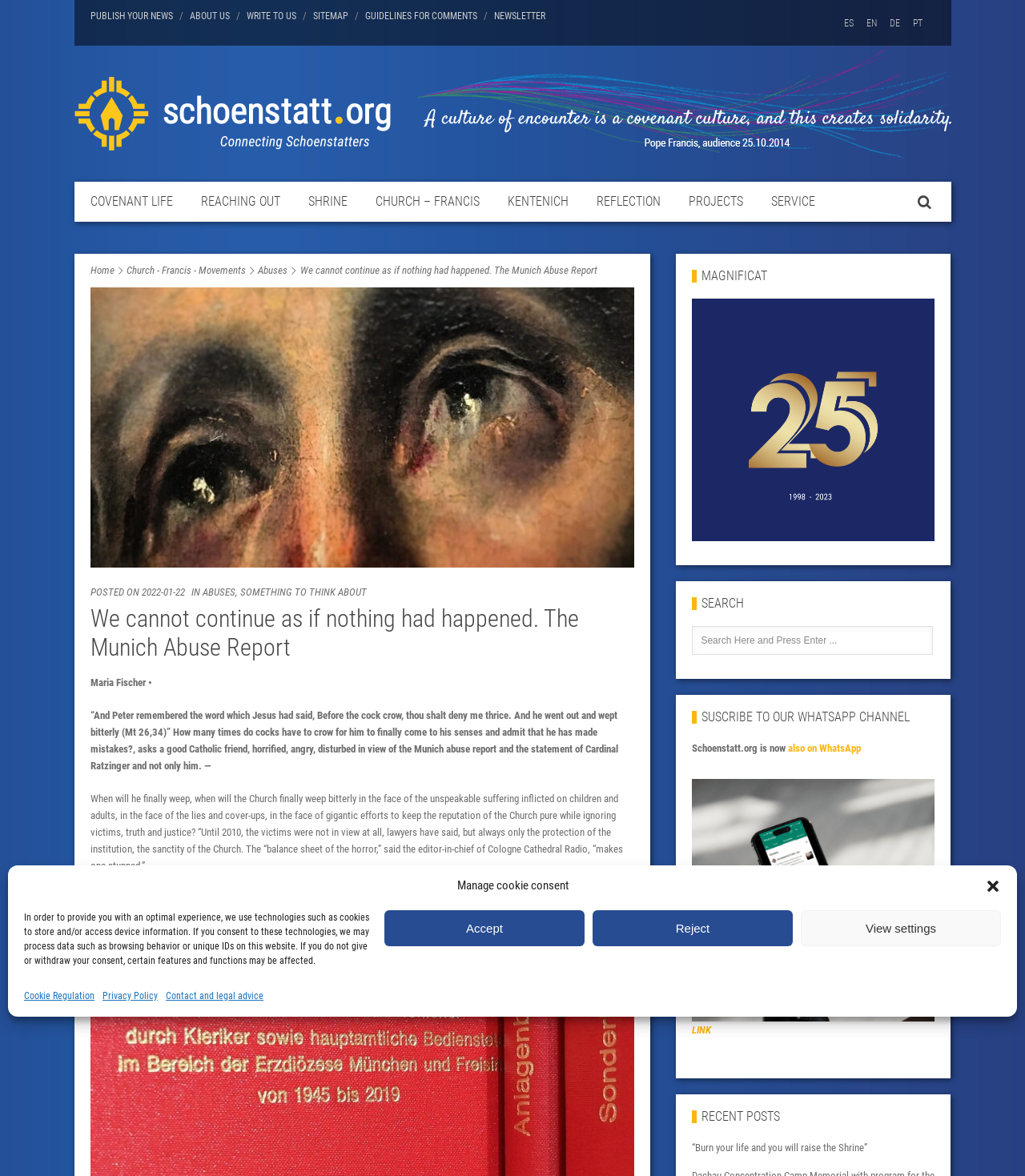Please specify the bounding box coordinates of the clickable region necessary for completing the following instruction: "Click on the 'SOMETHING TO THINK ABOUT' link". The coordinates must consist of four float numbers between 0 and 1, i.e., [left, top, right, bottom].

[0.234, 0.498, 0.357, 0.508]